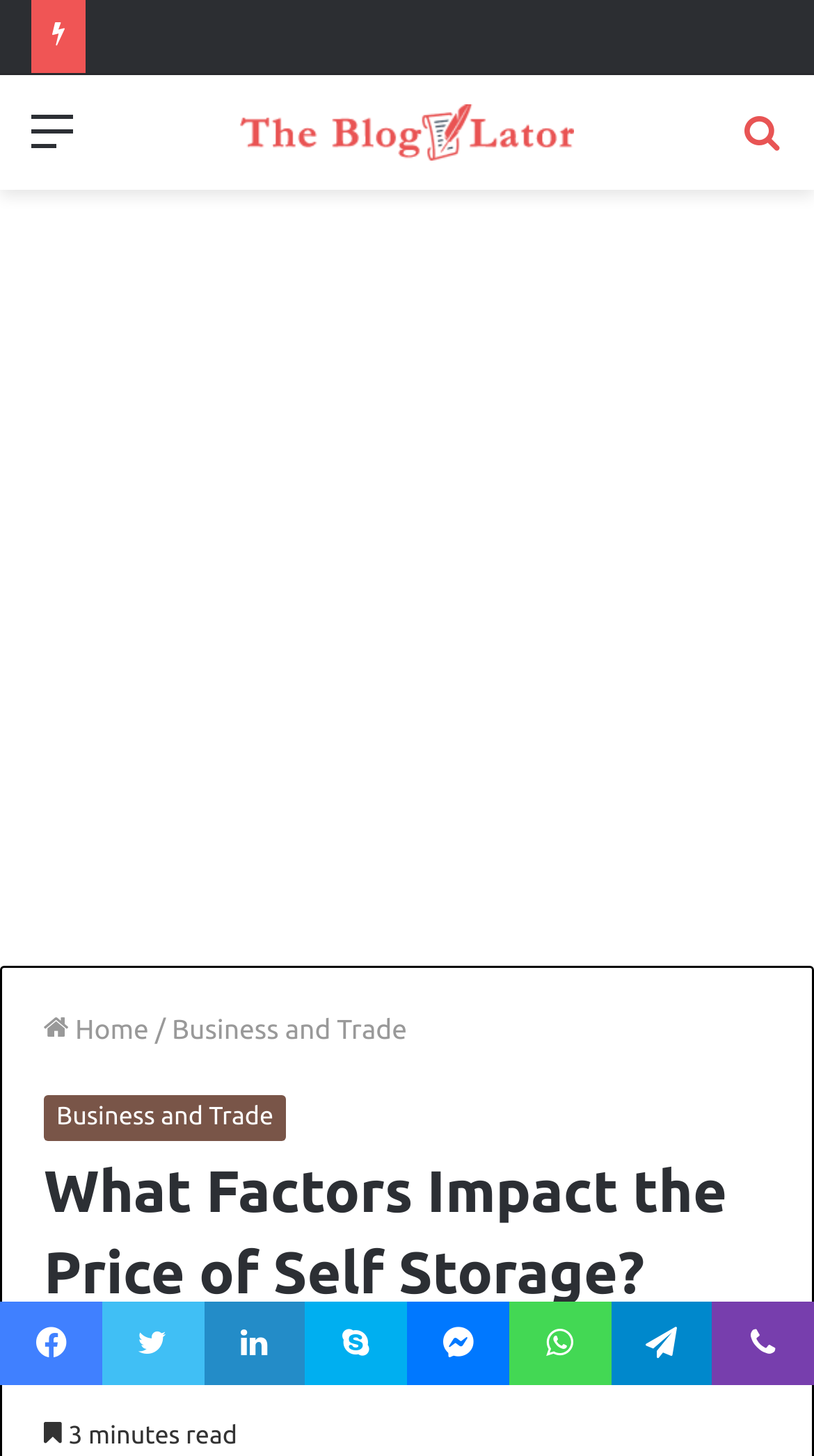Locate the bounding box coordinates of the clickable region necessary to complete the following instruction: "Search for something". Provide the coordinates in the format of four float numbers between 0 and 1, i.e., [left, top, right, bottom].

[0.91, 0.069, 0.962, 0.134]